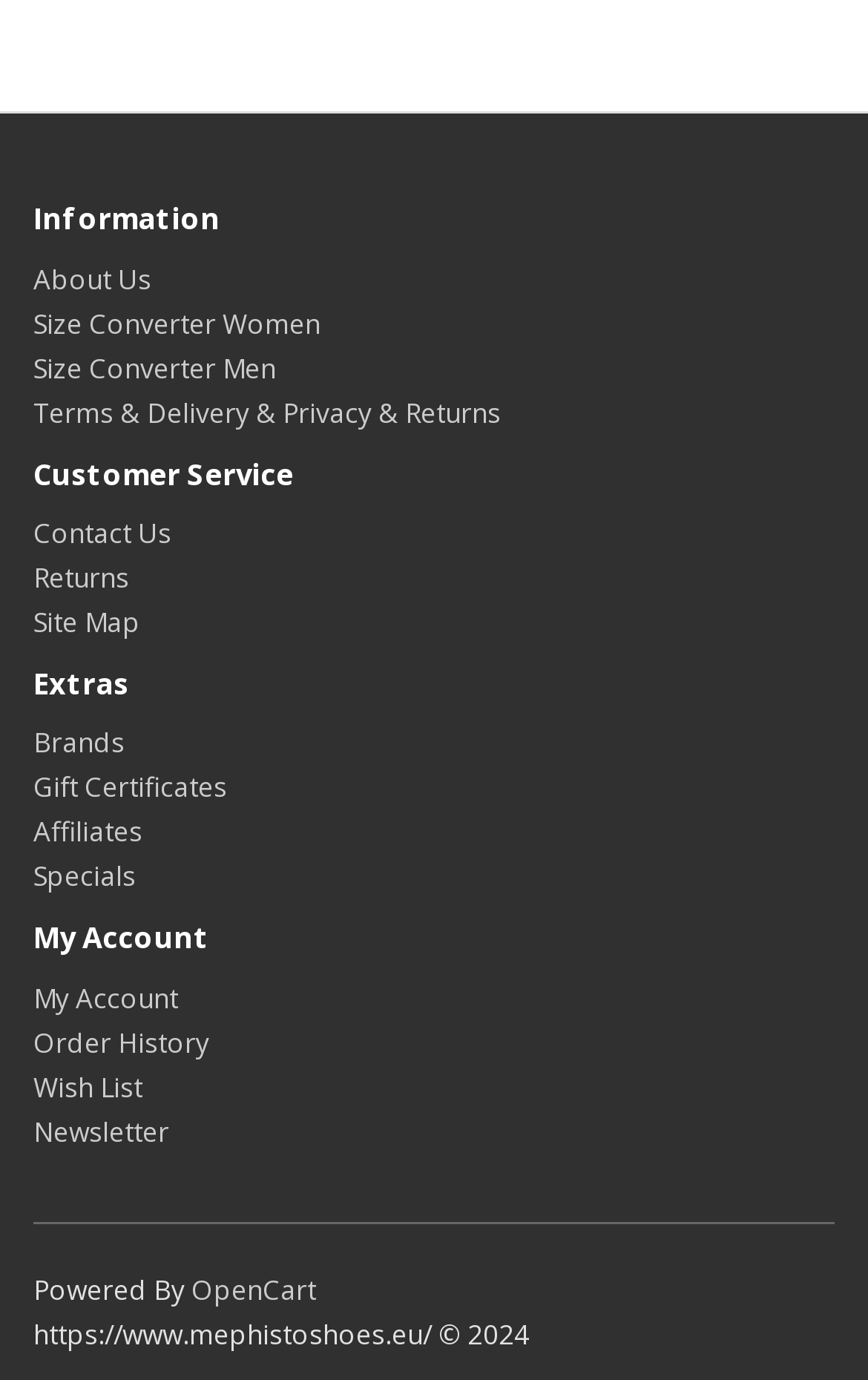Please specify the bounding box coordinates of the area that should be clicked to accomplish the following instruction: "Access My Account". The coordinates should consist of four float numbers between 0 and 1, i.e., [left, top, right, bottom].

[0.038, 0.709, 0.205, 0.736]